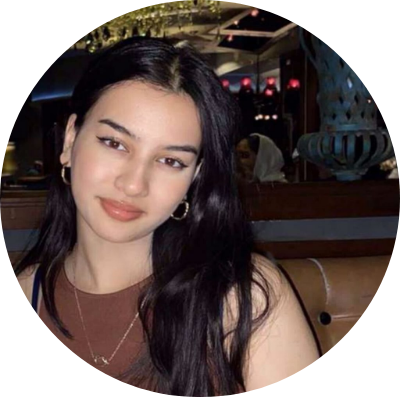Analyze the image and deliver a detailed answer to the question: What is the atmosphere of the indoor space?

The image description mentions the setting appears to be a lively indoor space with decorative lighting and a cozy atmosphere, indicated by the blurred background elements like soft lighting and intricate designs, suggesting a warm and inviting ambiance.